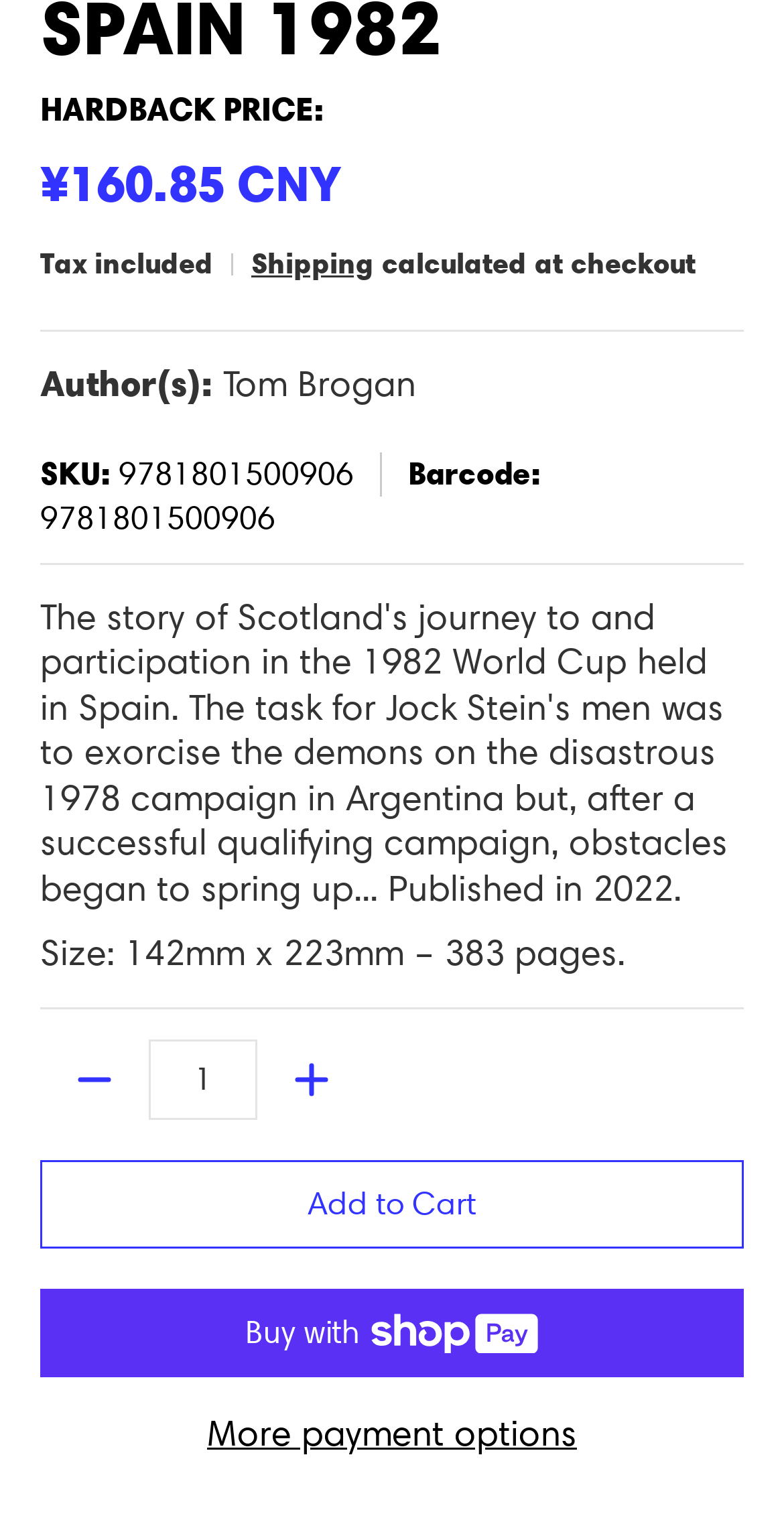What is the price of the hardback?
Analyze the image and deliver a detailed answer to the question.

The price of the hardback is mentioned in the heading 'HARDBACK PRICE:' which is followed by the price '¥160.85 CNY'.